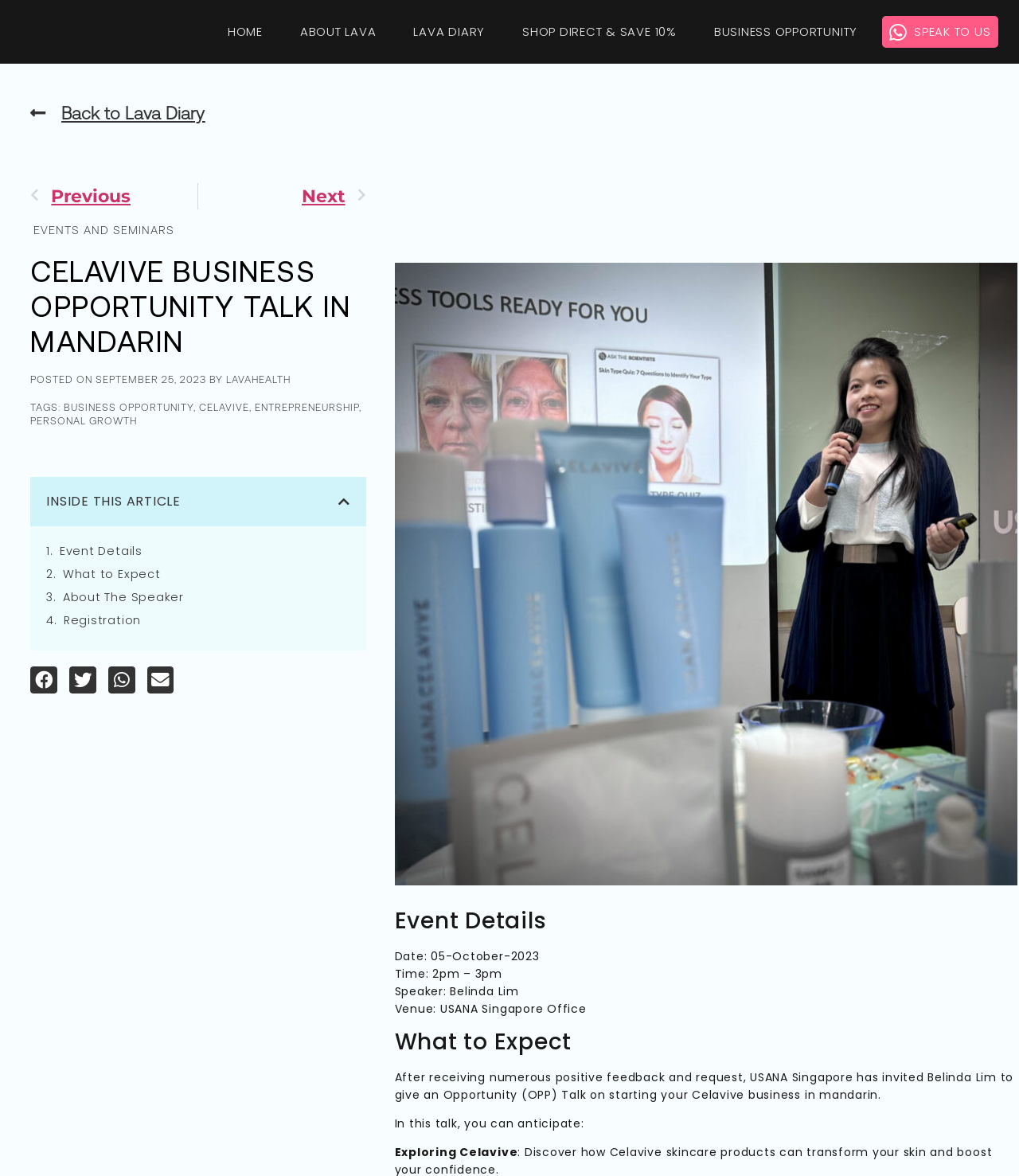What is the topic of the talk that Belinda Lim will give?
Using the picture, provide a one-word or short phrase answer.

Starting your Celavive business